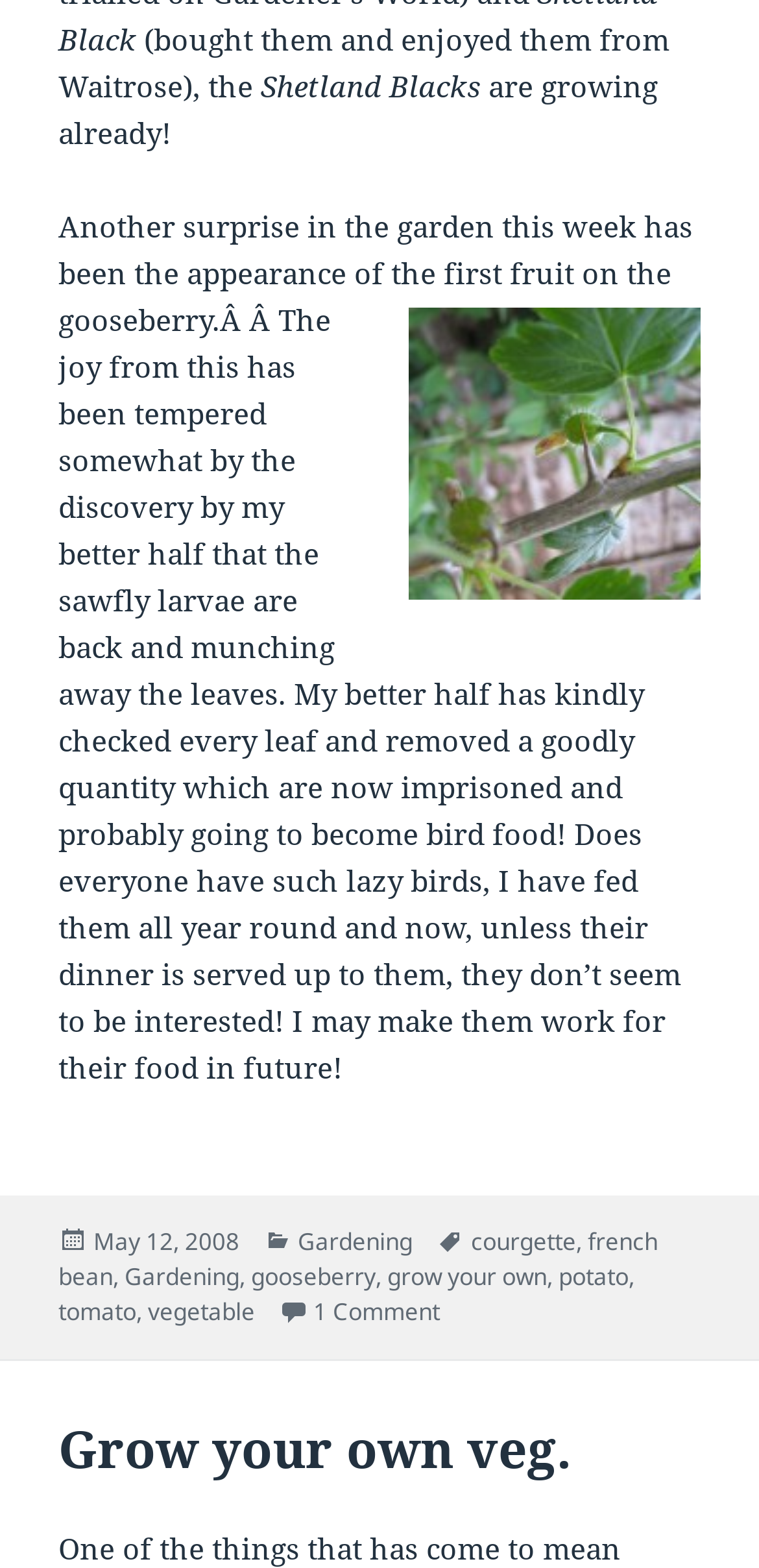Reply to the question with a single word or phrase:
What is the problem with the leaves in the garden?

Sawfly larvae